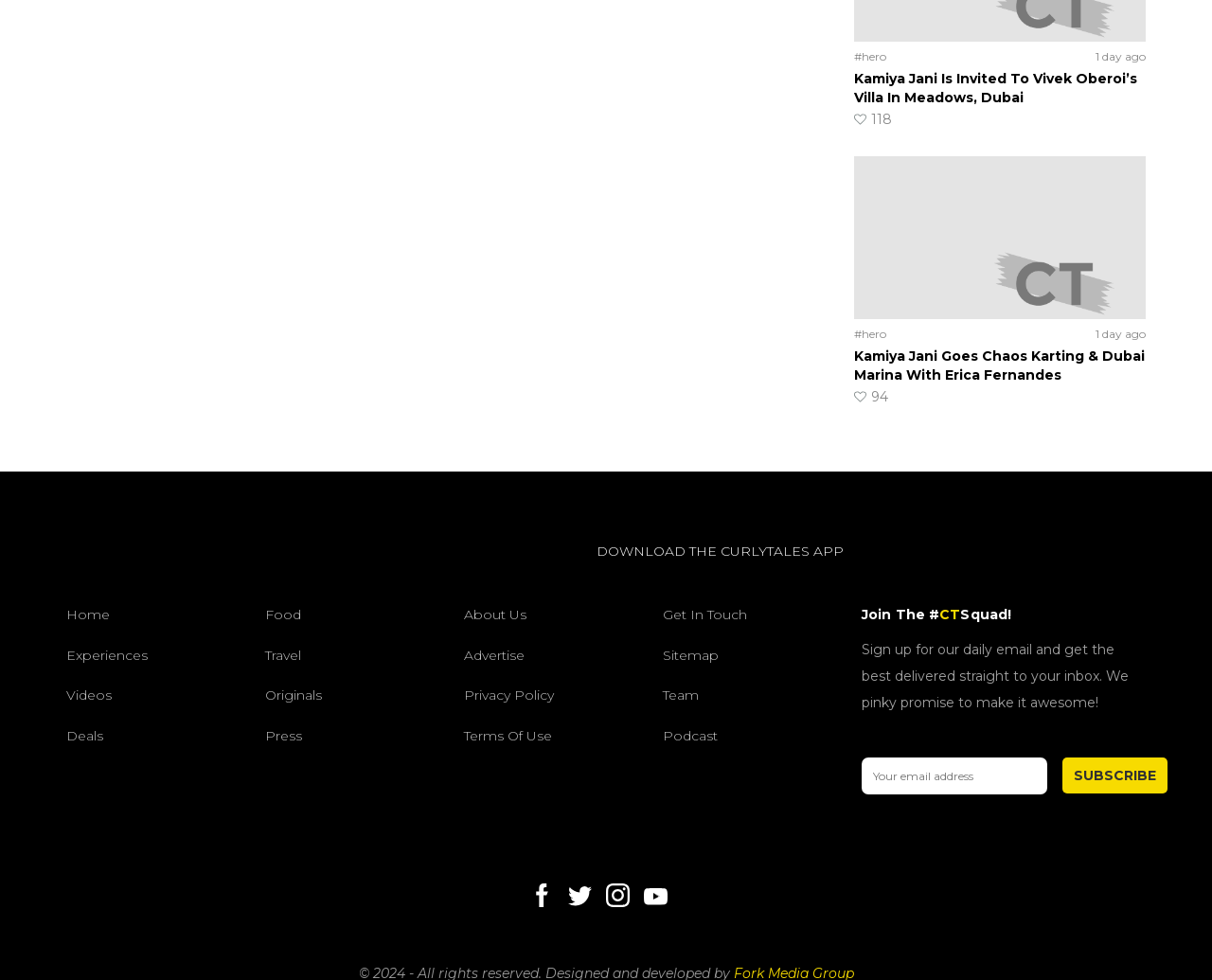Show me the bounding box coordinates of the clickable region to achieve the task as per the instruction: "Download the Curly Tales App".

[0.704, 0.54, 0.821, 0.587]